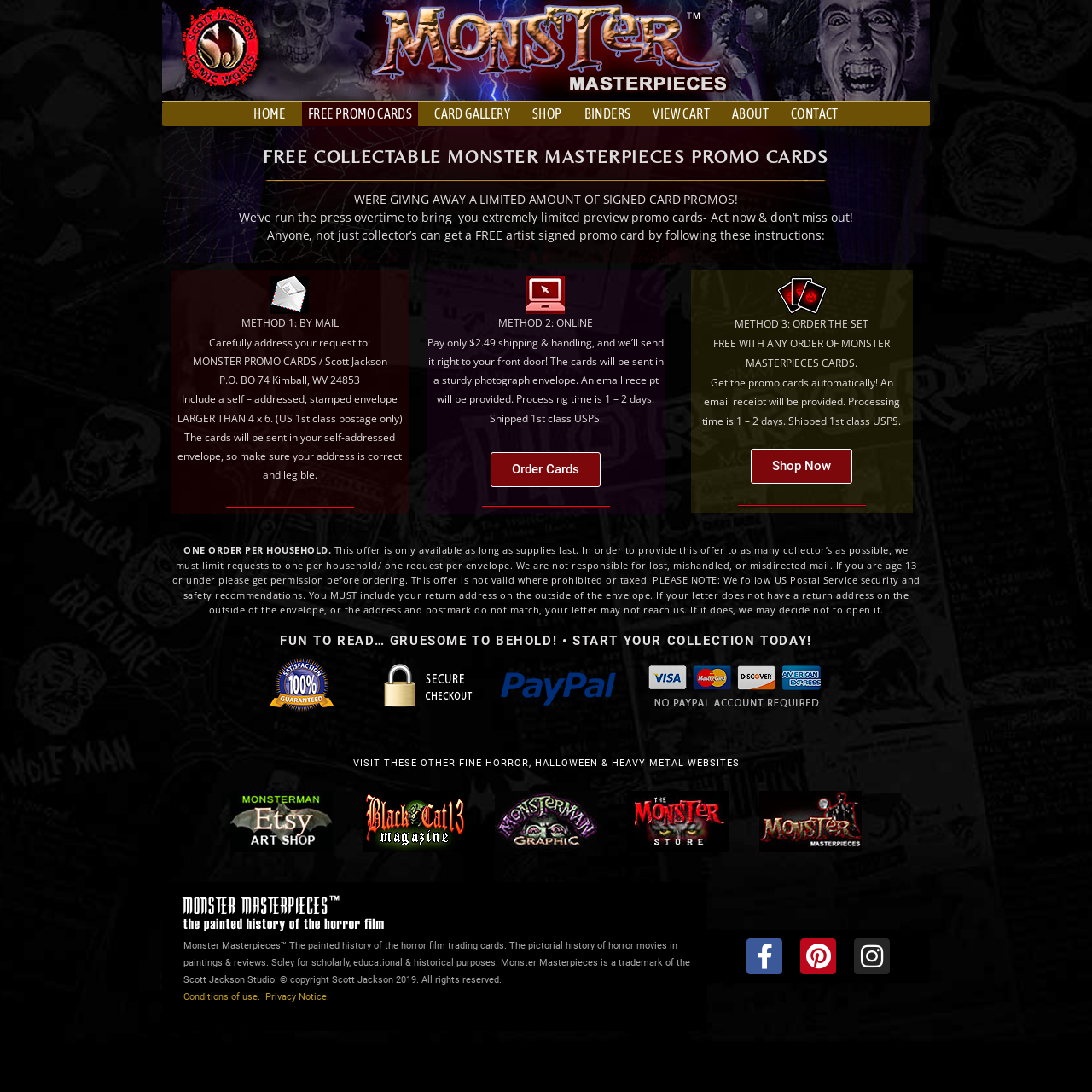How many methods are there to get a free promo card?
Give a detailed response to the question by analyzing the screenshot.

After carefully reading the webpage content, I found that there are three methods to get a free promo card: Method 1 is by mail, Method 2 is online, and Method 3 is by ordering the set. Each method has its own instructions and requirements.